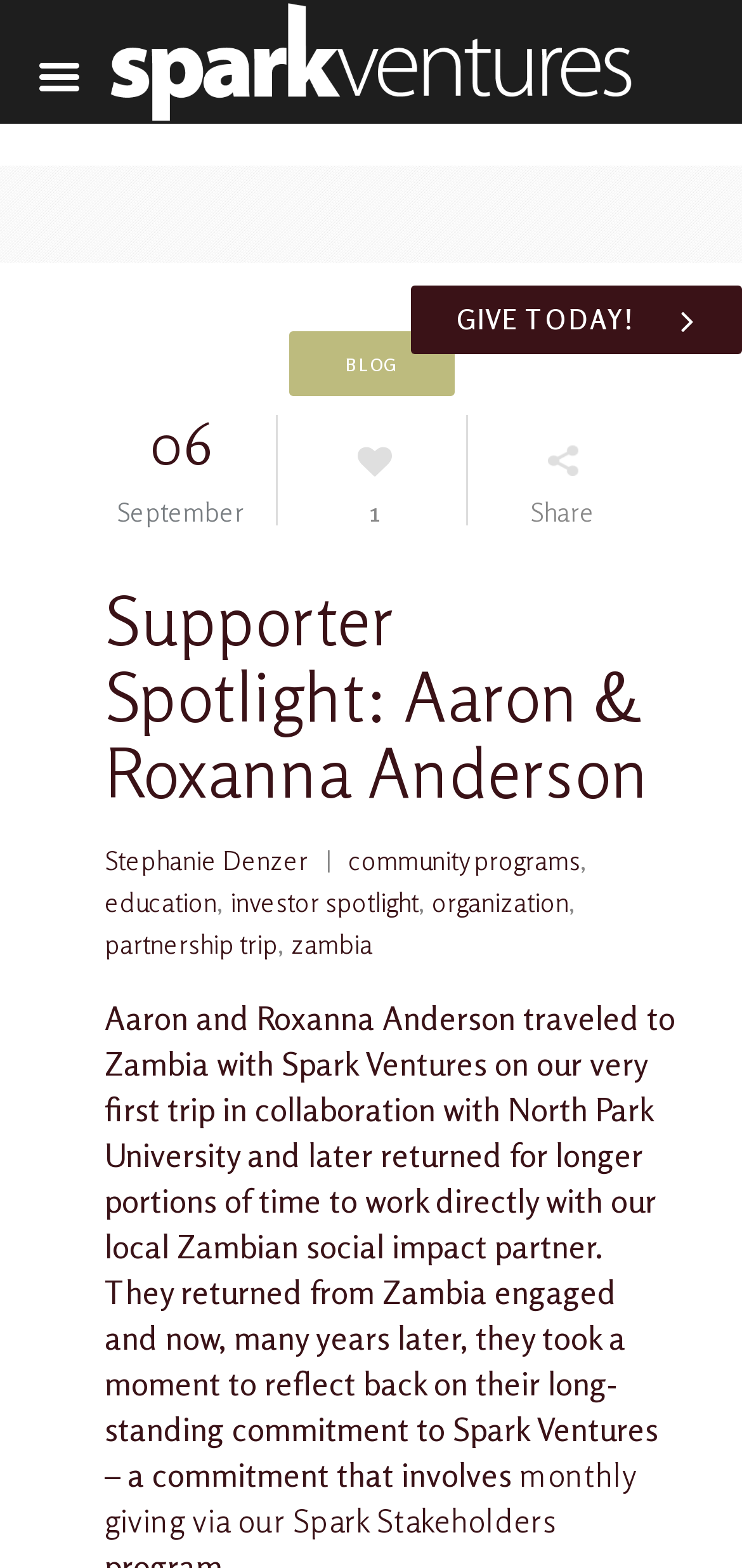Locate the bounding box coordinates of the clickable element to fulfill the following instruction: "Click on the 'GIVE TODAY!' button". Provide the coordinates as four float numbers between 0 and 1 in the format [left, top, right, bottom].

[0.554, 0.182, 1.0, 0.226]